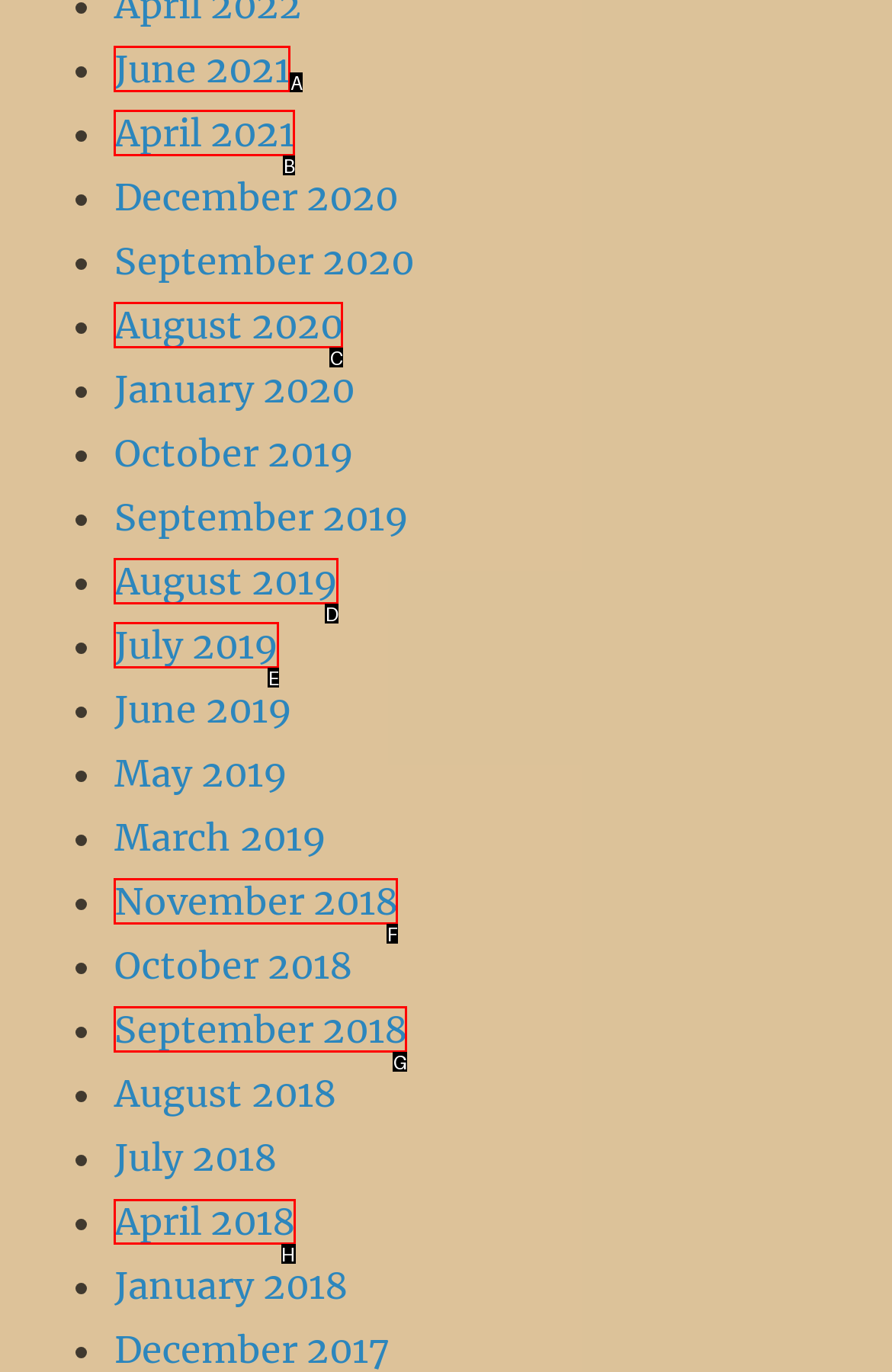For the given instruction: Check the news about Los Angeles County's homelessness-related mortality rates, determine which boxed UI element should be clicked. Answer with the letter of the corresponding option directly.

None